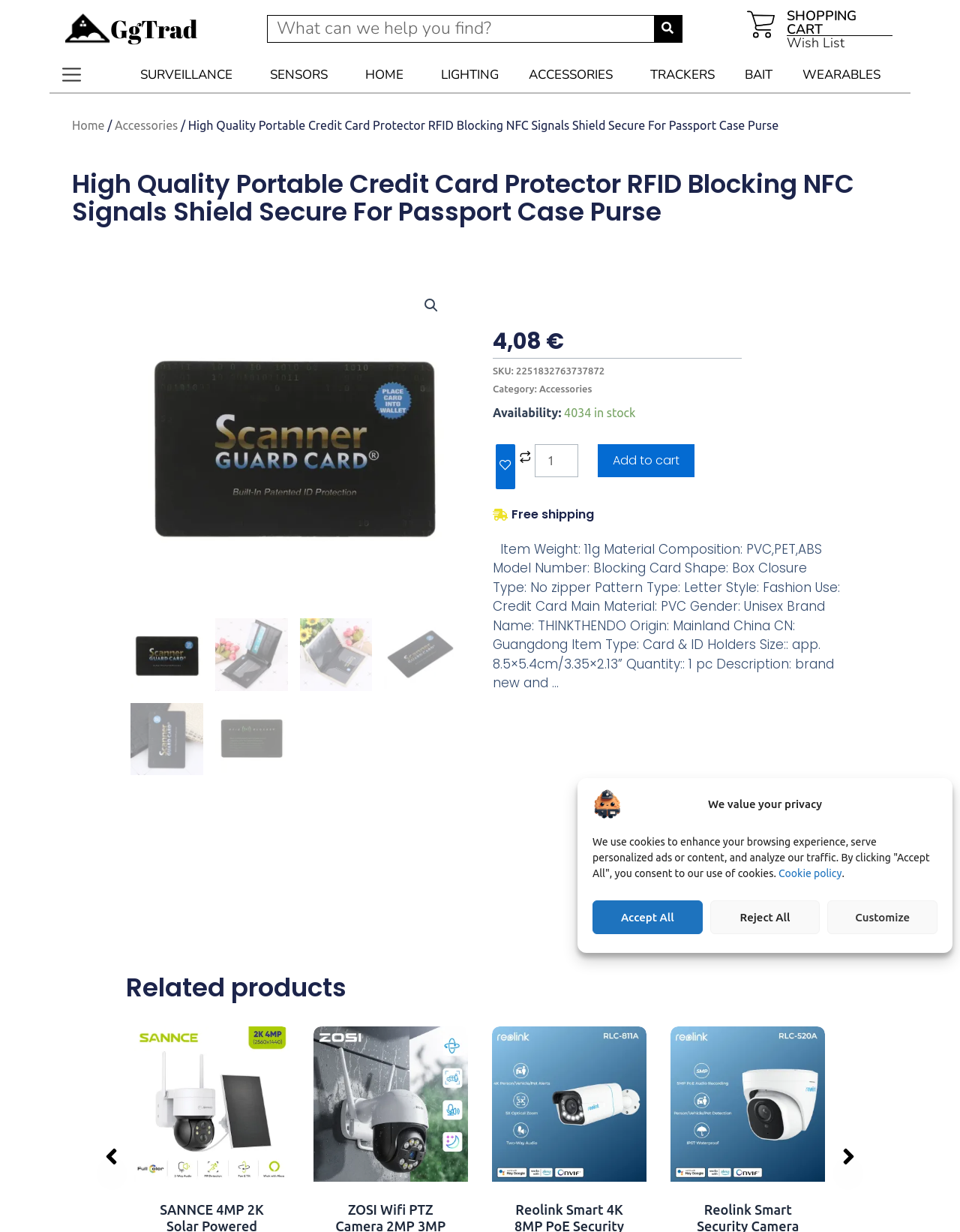Please find the bounding box coordinates of the element's region to be clicked to carry out this instruction: "Add to cart".

[0.623, 0.36, 0.724, 0.387]